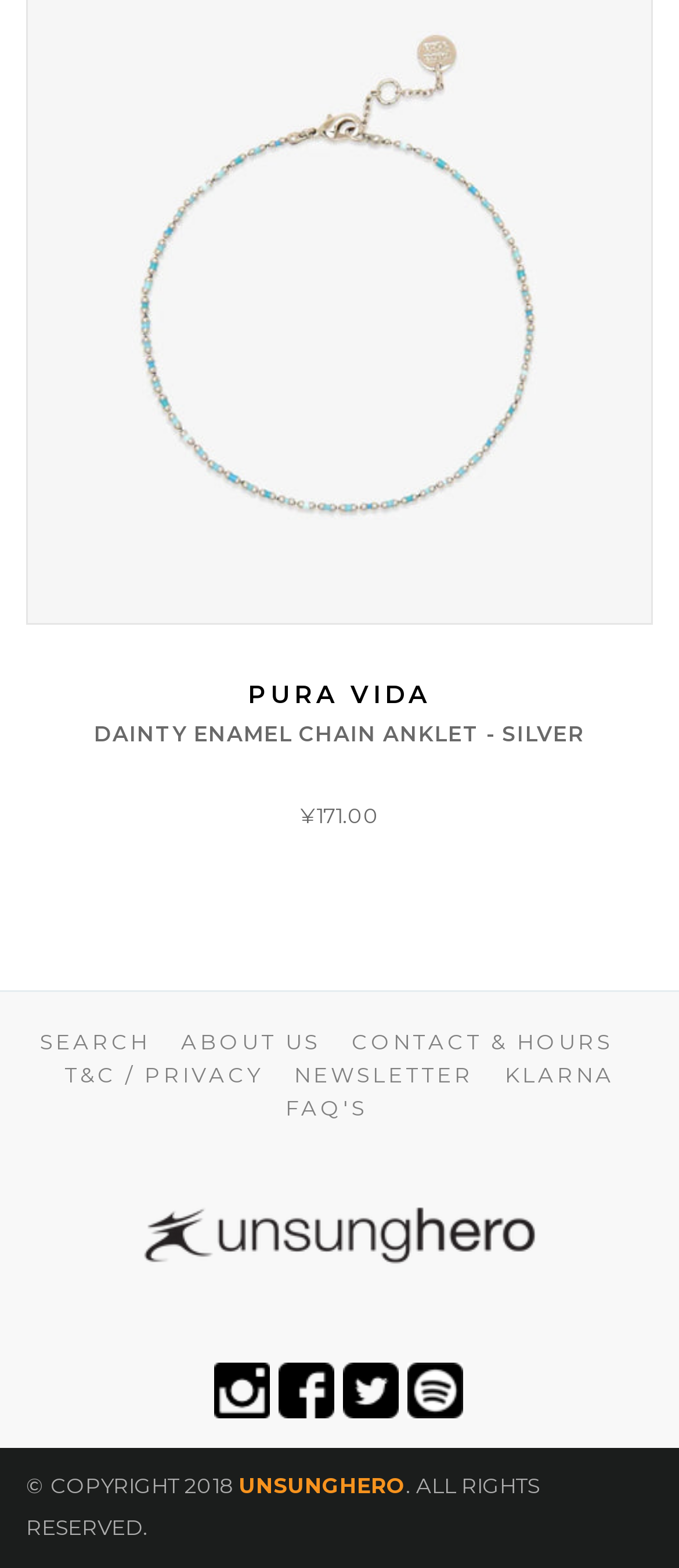Determine the bounding box coordinates for the element that should be clicked to follow this instruction: "Search for products". The coordinates should be given as four float numbers between 0 and 1, in the format [left, top, right, bottom].

[0.059, 0.656, 0.221, 0.673]